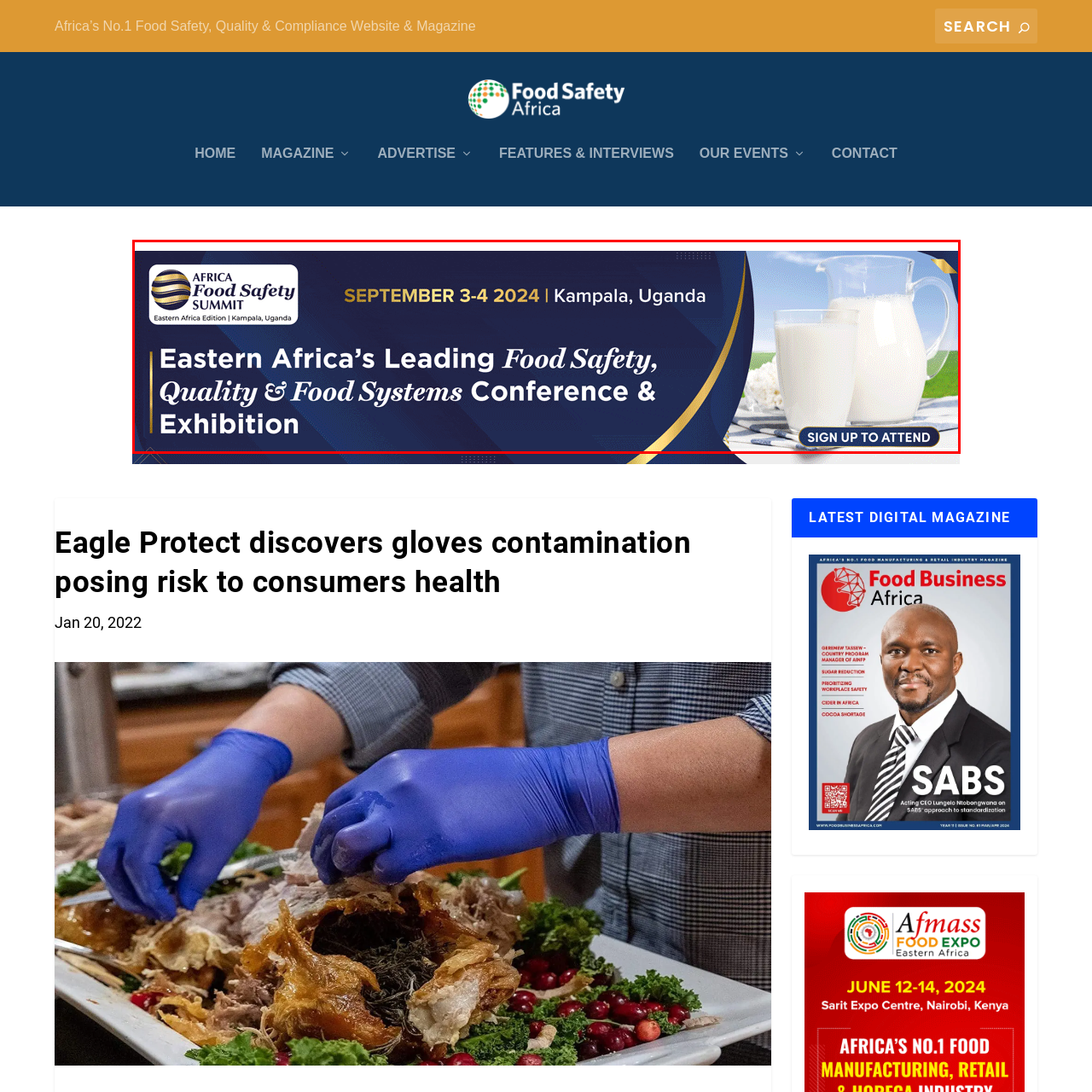View the image inside the red box and answer the question briefly with a word or phrase:
What is the purpose of the 'Sign Up to Attend' button?

To register for the event